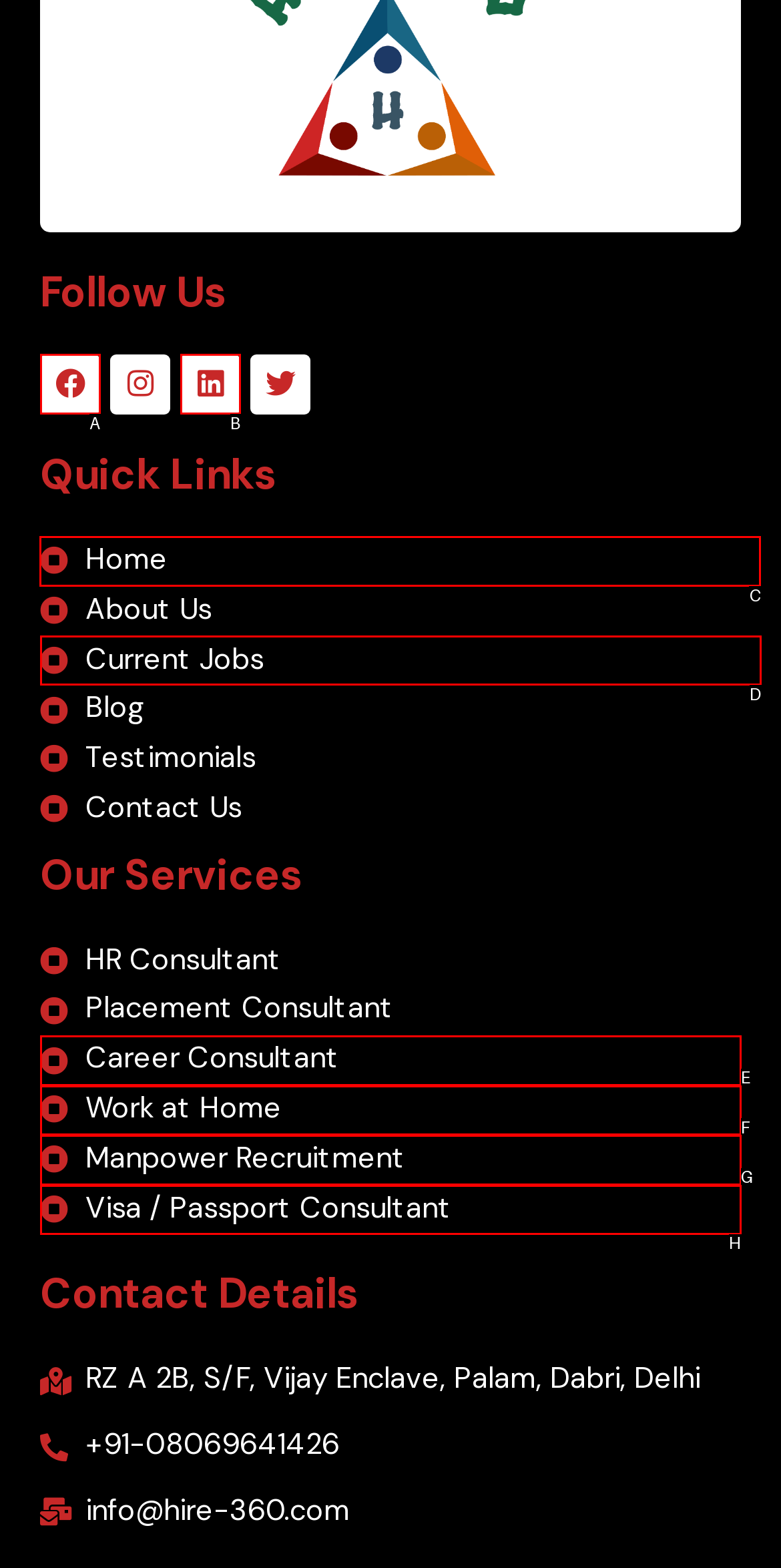Identify the letter of the UI element I need to click to carry out the following instruction: Go to Home page

C